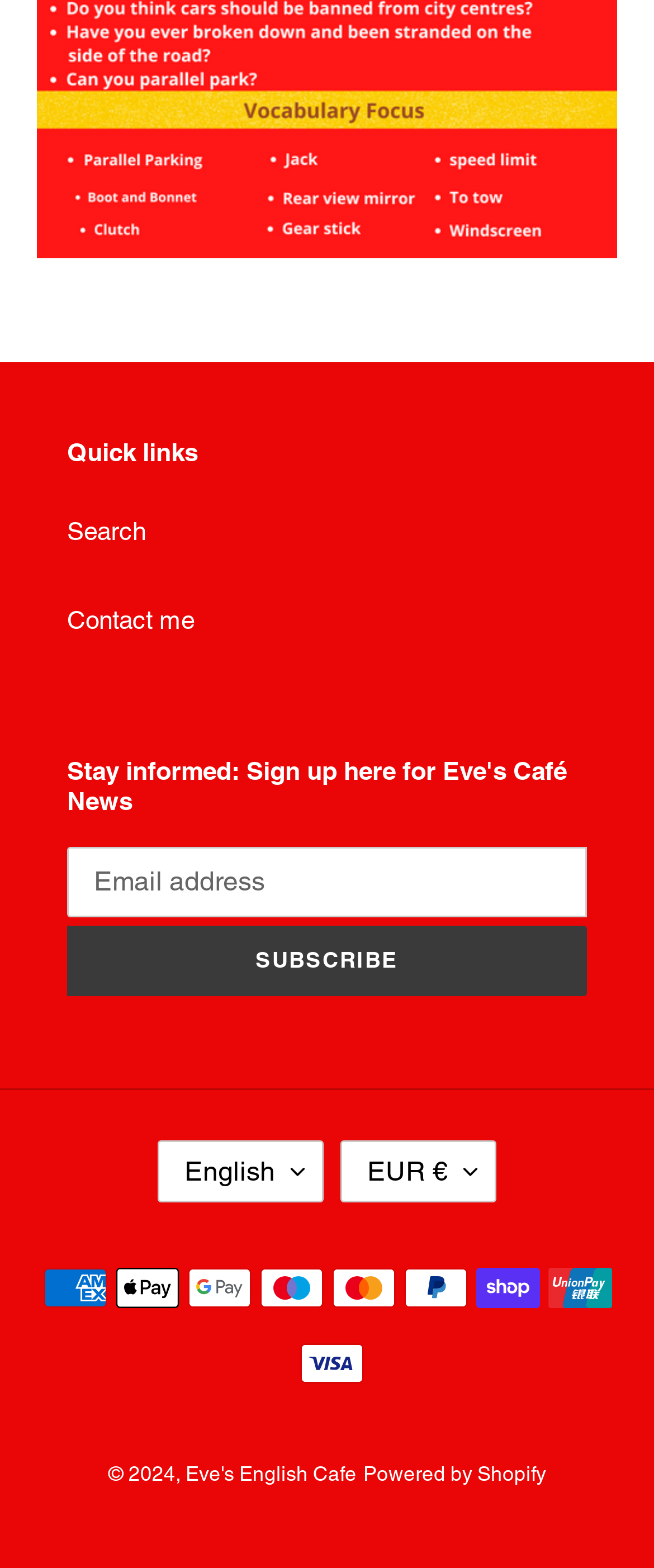Answer the question with a single word or phrase: 
What is the purpose of the button with the text 'SUBSCRIBE'?

To subscribe with an email address